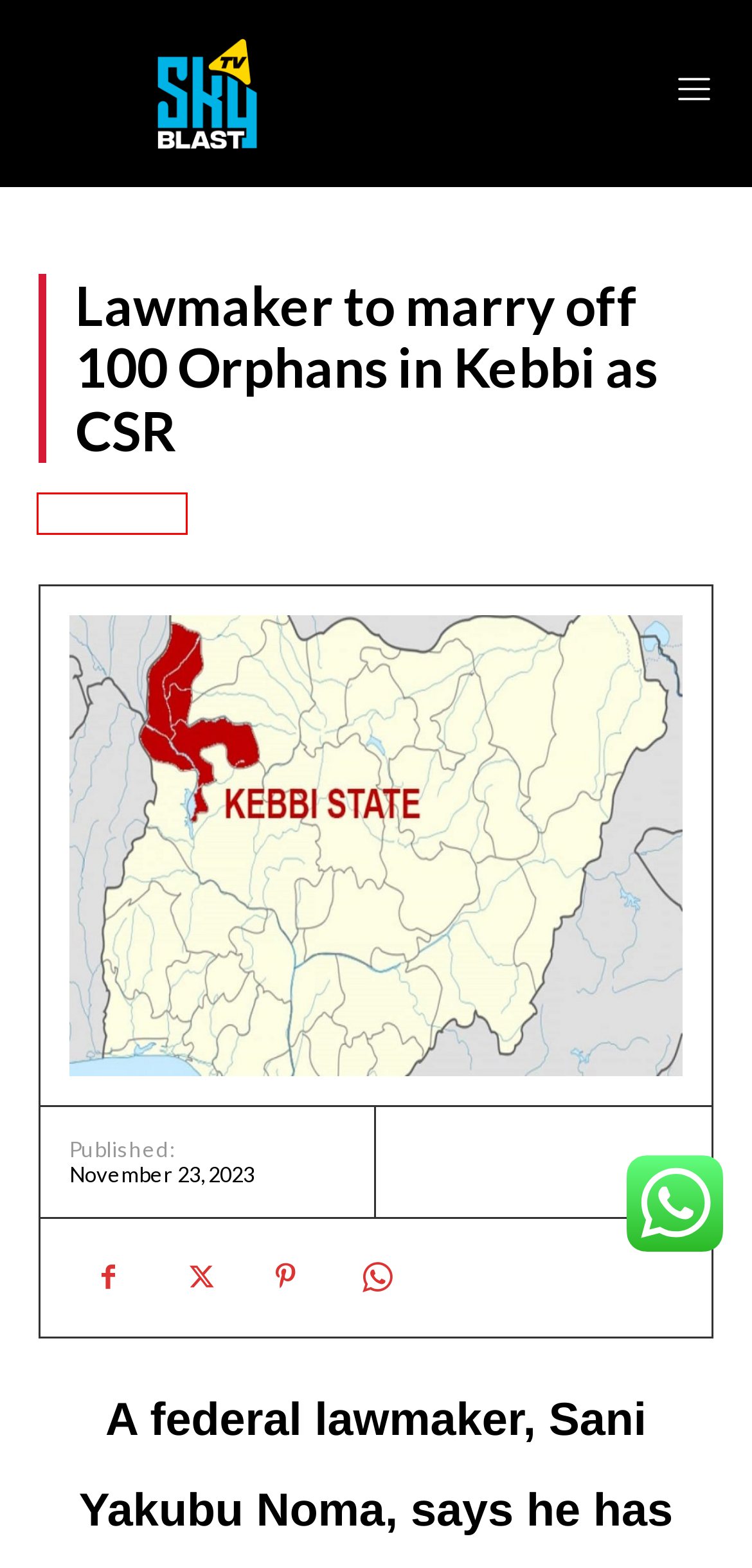Look at the screenshot of a webpage where a red rectangle bounding box is present. Choose the webpage description that best describes the new webpage after clicking the element inside the red bounding box. Here are the candidates:
A. Police confirm abduction of Dangote Cement workers - Sky Blast TV
B. Columnists - Sky Blast TV
C. Loyalty Check - Sky Blast TV
D. Business - Sky Blast TV
E. Home - Sky Blast TV
F. Our Ethics - Sky Blast TV
G. NIGERIA VIDEOS - Sky Blast TV
H. Health - Sky Blast TV

B